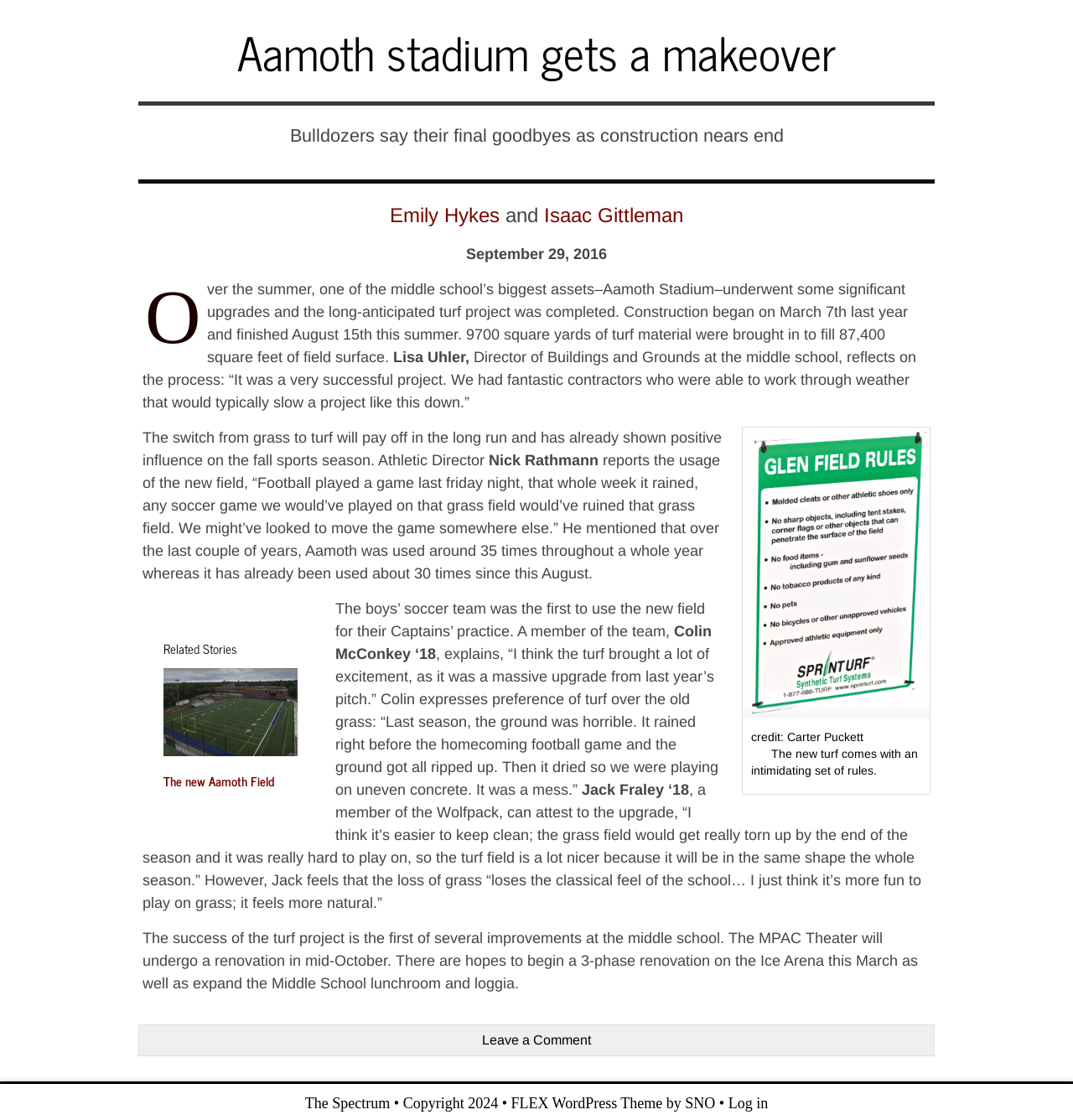How many square yards of turf material were brought in? Based on the image, give a response in one word or a short phrase.

9700